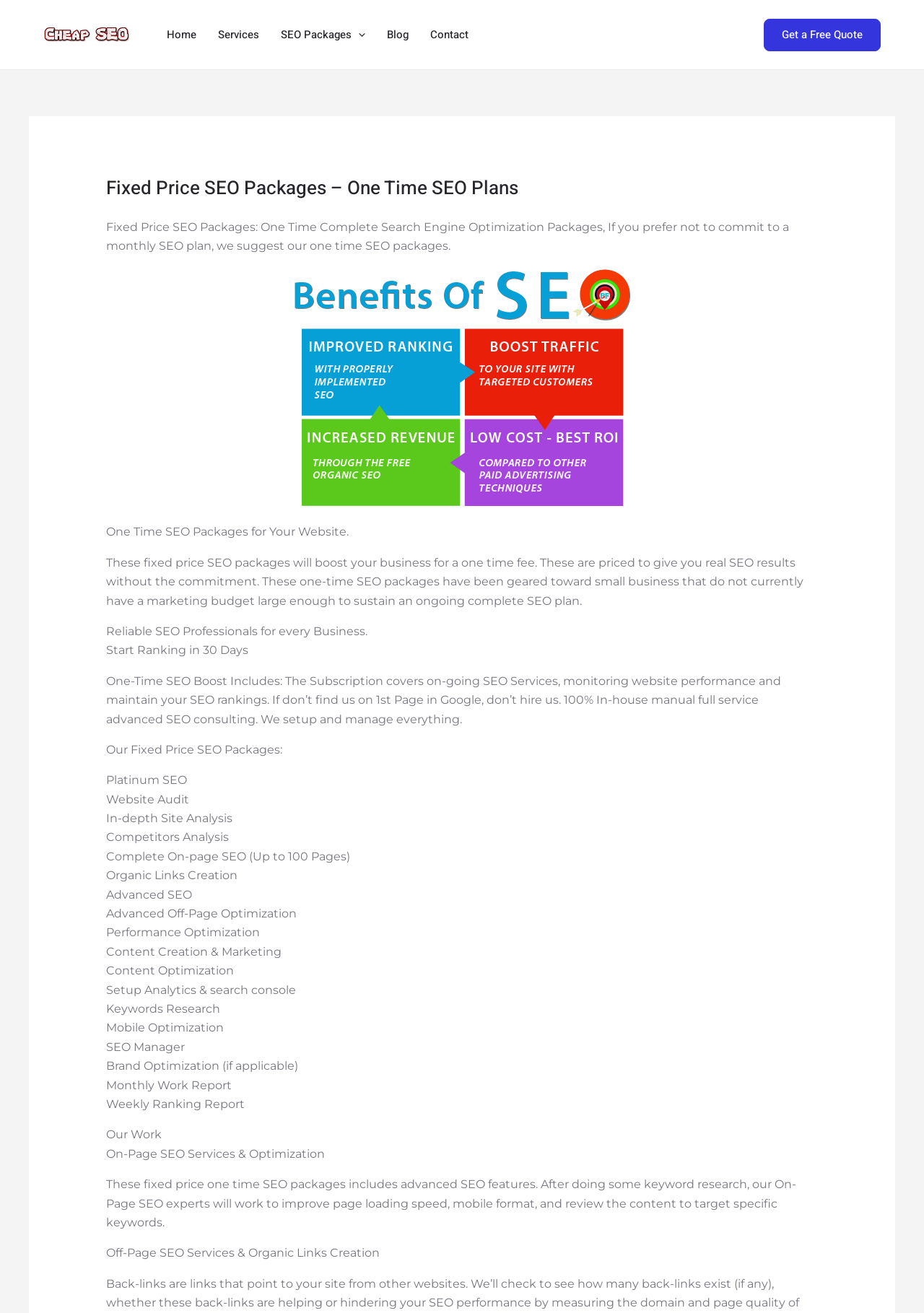What is included in the Platinum SEO package?
Respond to the question with a well-detailed and thorough answer.

The Platinum SEO package includes various services such as Website Audit, In-depth Site Analysis, Competitors Analysis, Complete On-page SEO, Organic Links Creation, and more, as listed on the webpage.